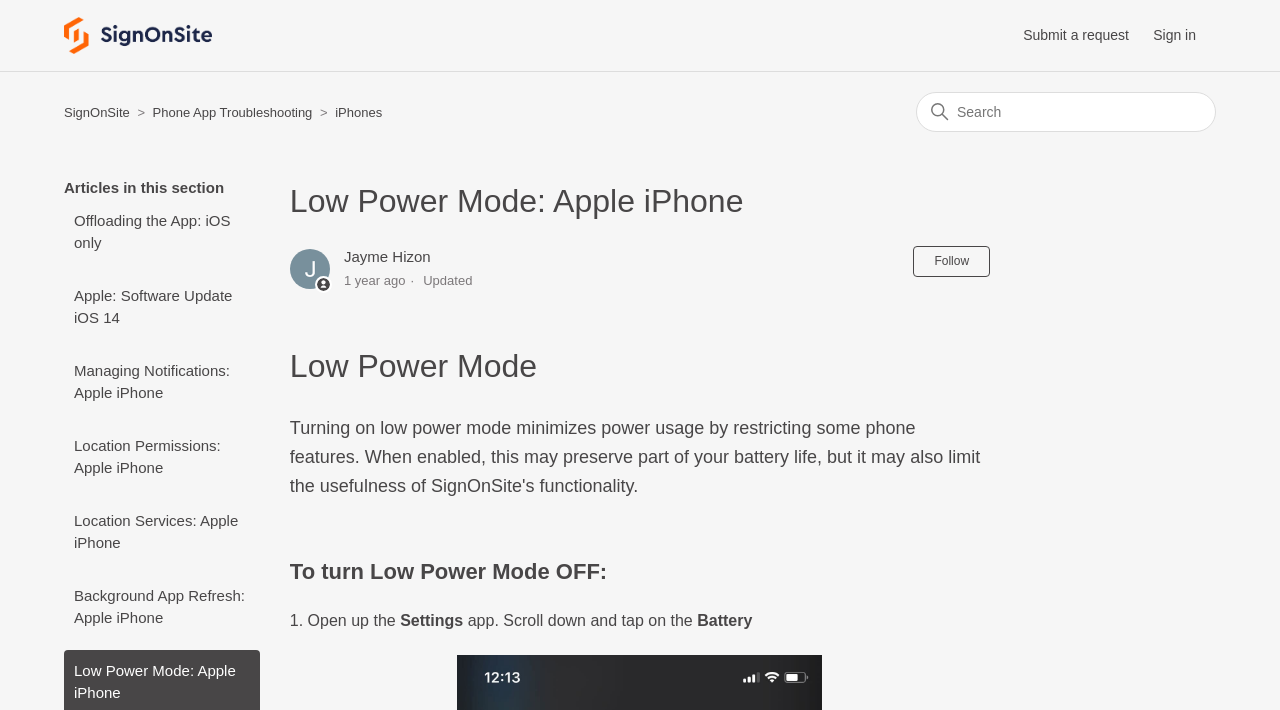Identify the bounding box coordinates of the clickable region to carry out the given instruction: "Follow Article".

[0.714, 0.347, 0.774, 0.389]